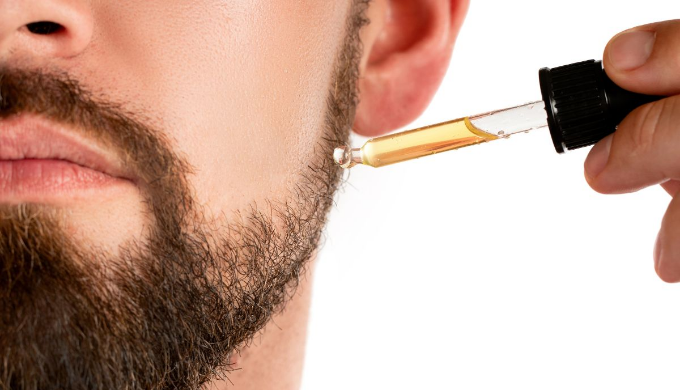What is the benefit of beard oil mentioned in the article?
Give a single word or phrase answer based on the content of the image.

Moisturizing properties